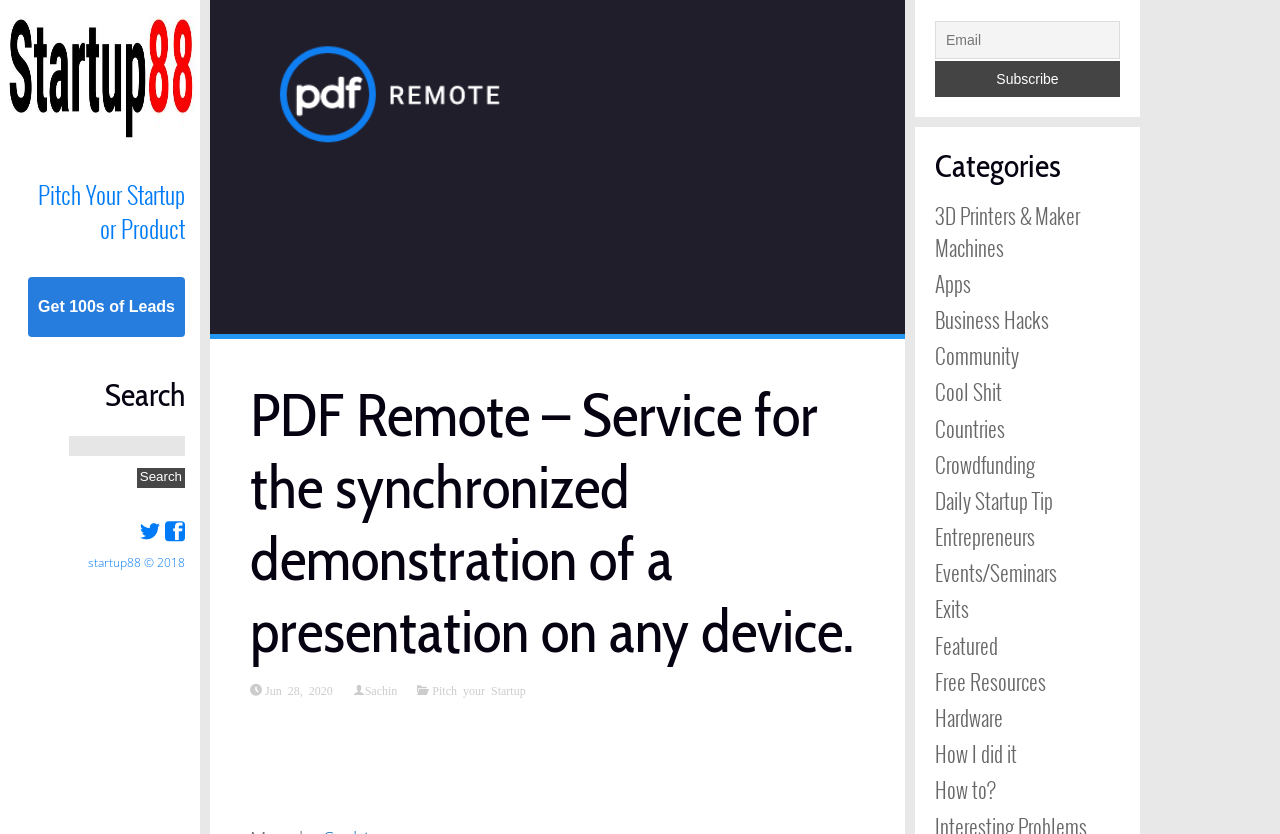What is the purpose of the search bar?
Using the screenshot, give a one-word or short phrase answer.

To search